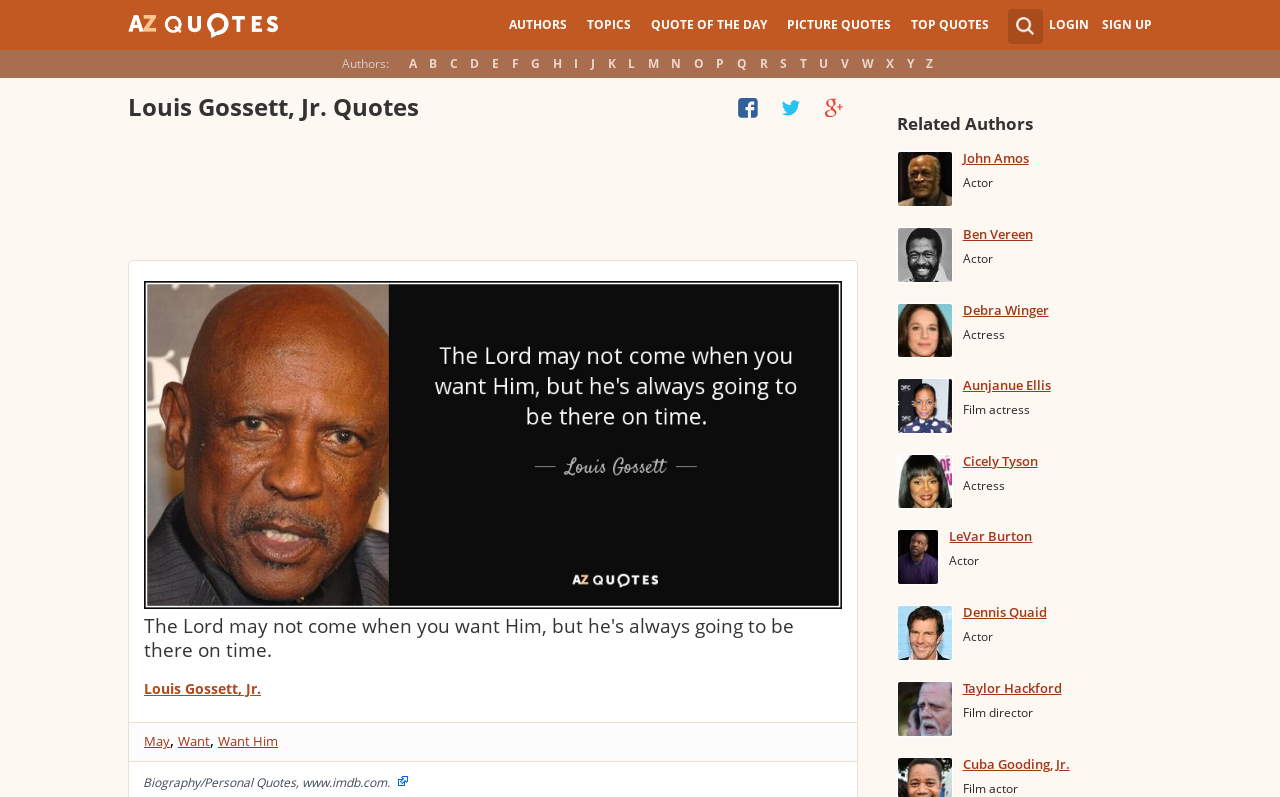Please identify the bounding box coordinates of the element I should click to complete this instruction: 'Browse authors starting with the letter A'. The coordinates should be given as four float numbers between 0 and 1, like this: [left, top, right, bottom].

[0.315, 0.063, 0.329, 0.098]